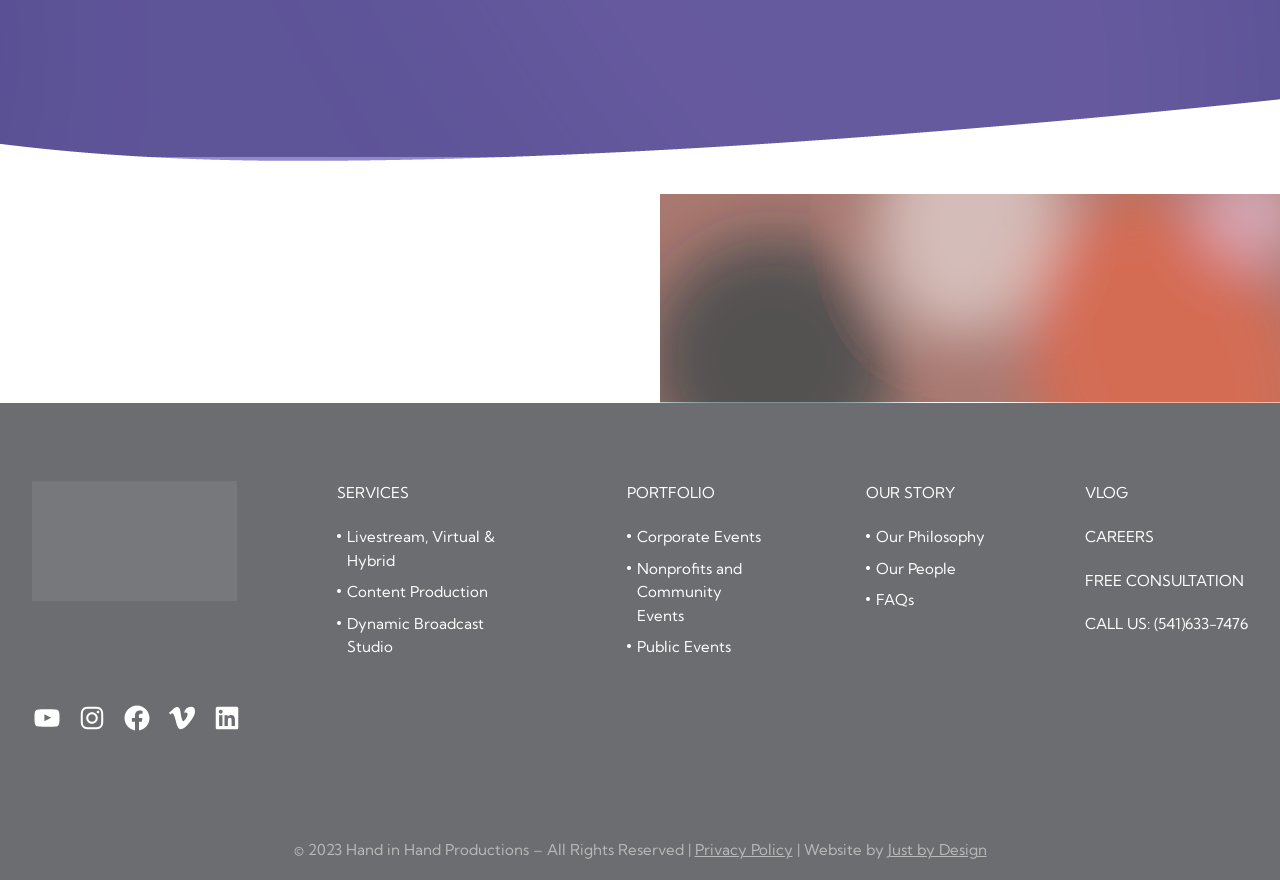Please specify the bounding box coordinates in the format (top-left x, top-left y, bottom-right x, bottom-right y), with values ranging from 0 to 1. Identify the bounding box for the UI component described as follows: Call Us: (541)633-7476

[0.848, 0.695, 0.975, 0.722]